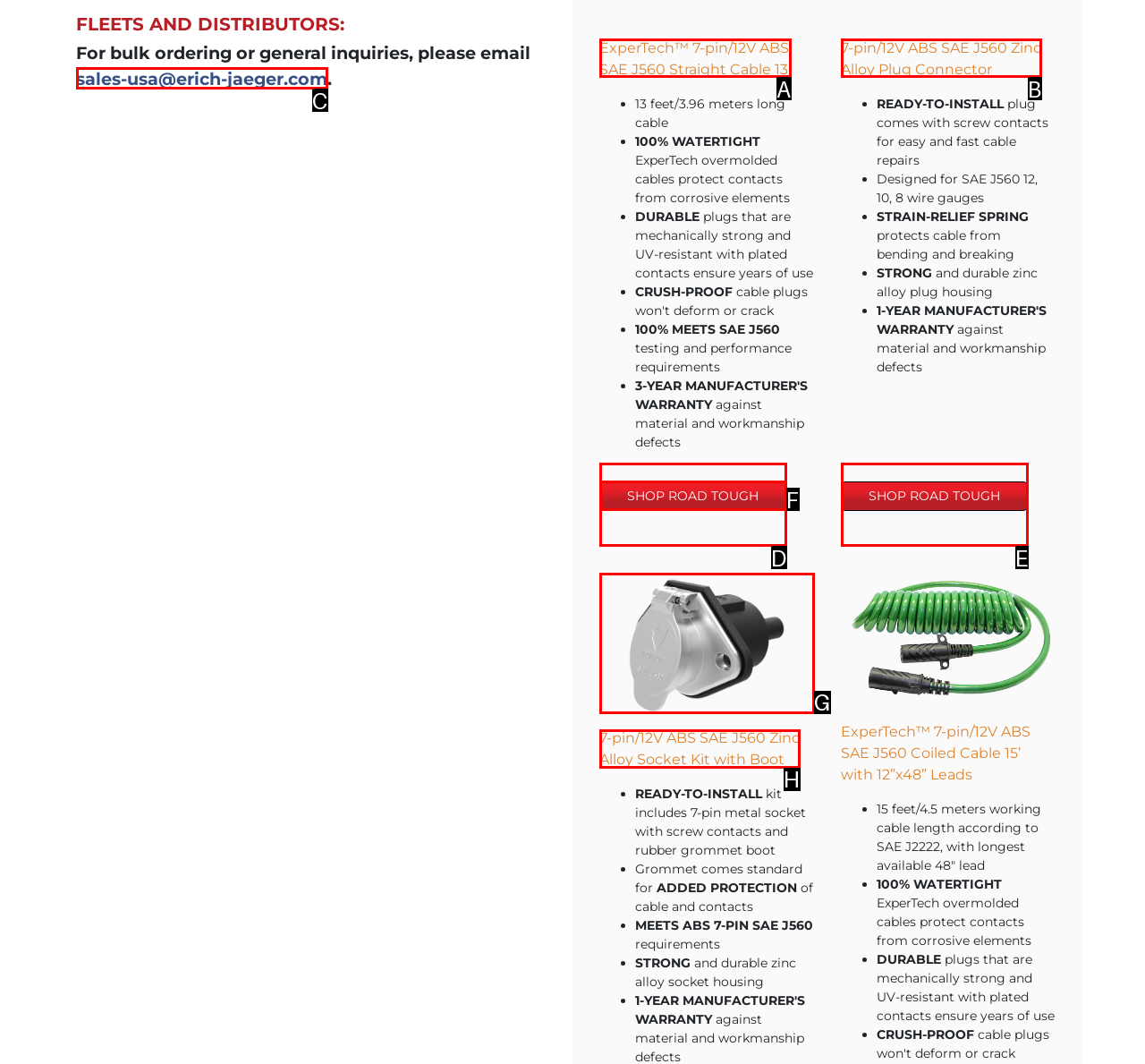Based on the description: Shop Road Tough, select the HTML element that best fits. Reply with the letter of the correct choice from the options given.

E